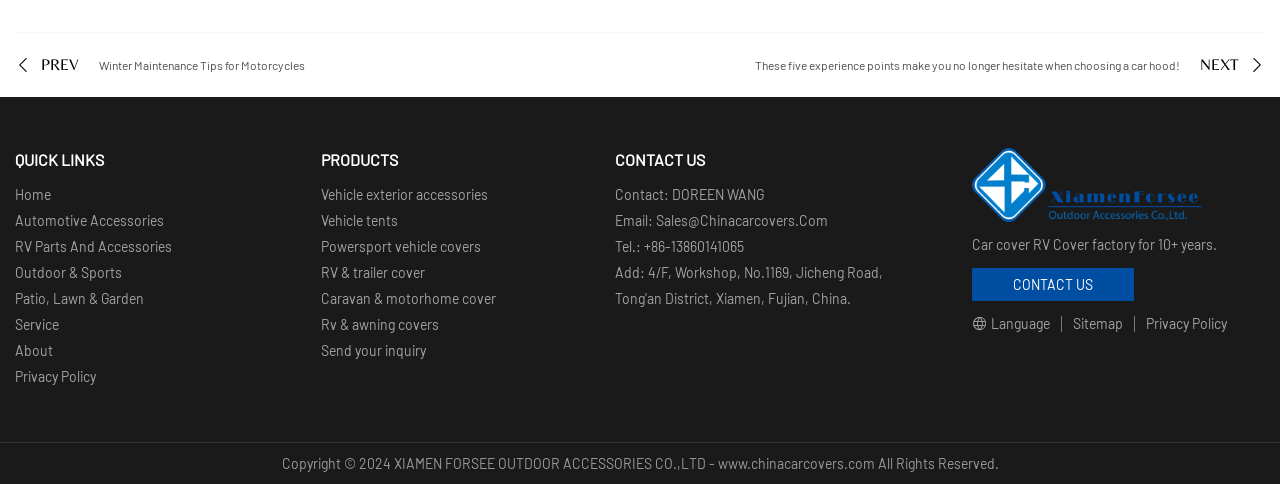Look at the image and answer the question in detail:
What is the language selection option?

I found a link with the text ' Language', which suggests that it is an option to select the language of the webpage.